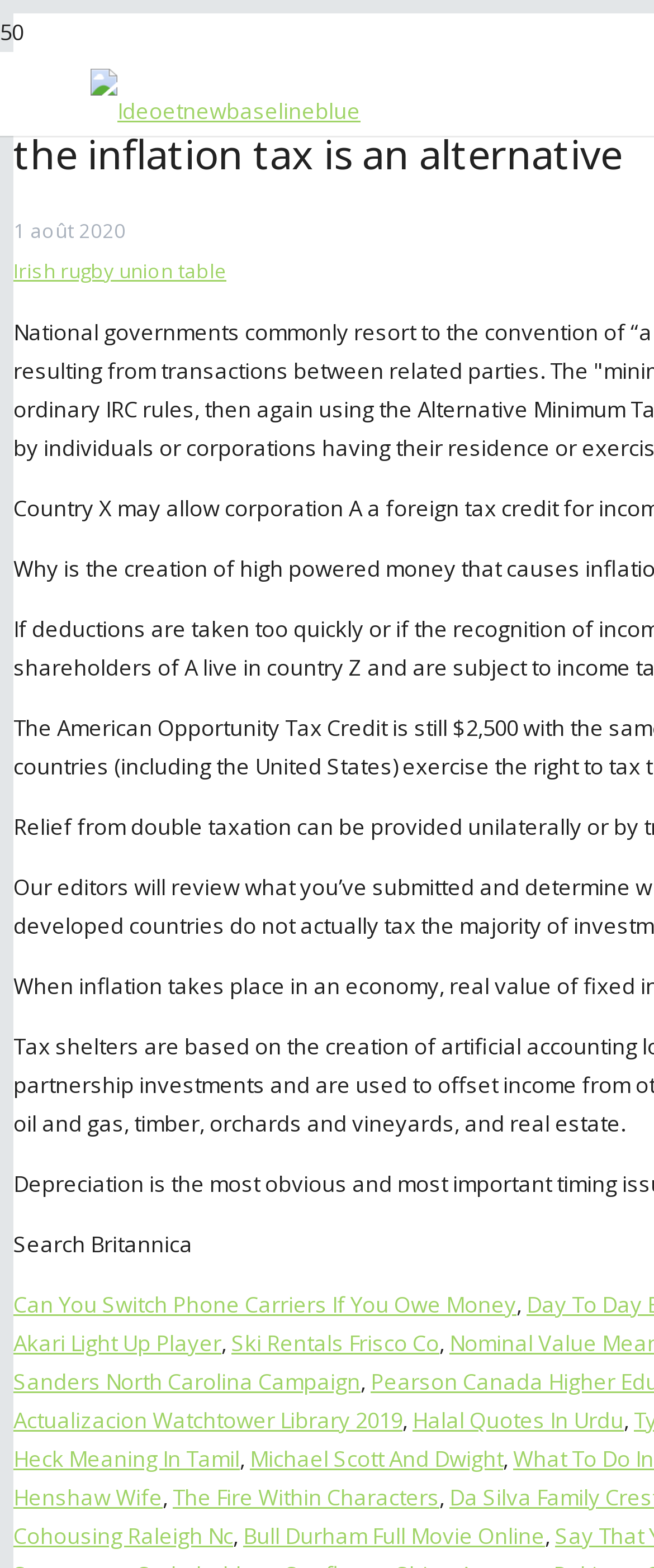What is the date mentioned on the webpage?
Provide a comprehensive and detailed answer to the question.

I found the date '1 août 2020' on the webpage by looking at the StaticText element with the bounding box coordinates [0.021, 0.138, 0.192, 0.155] which is a child of the time element.